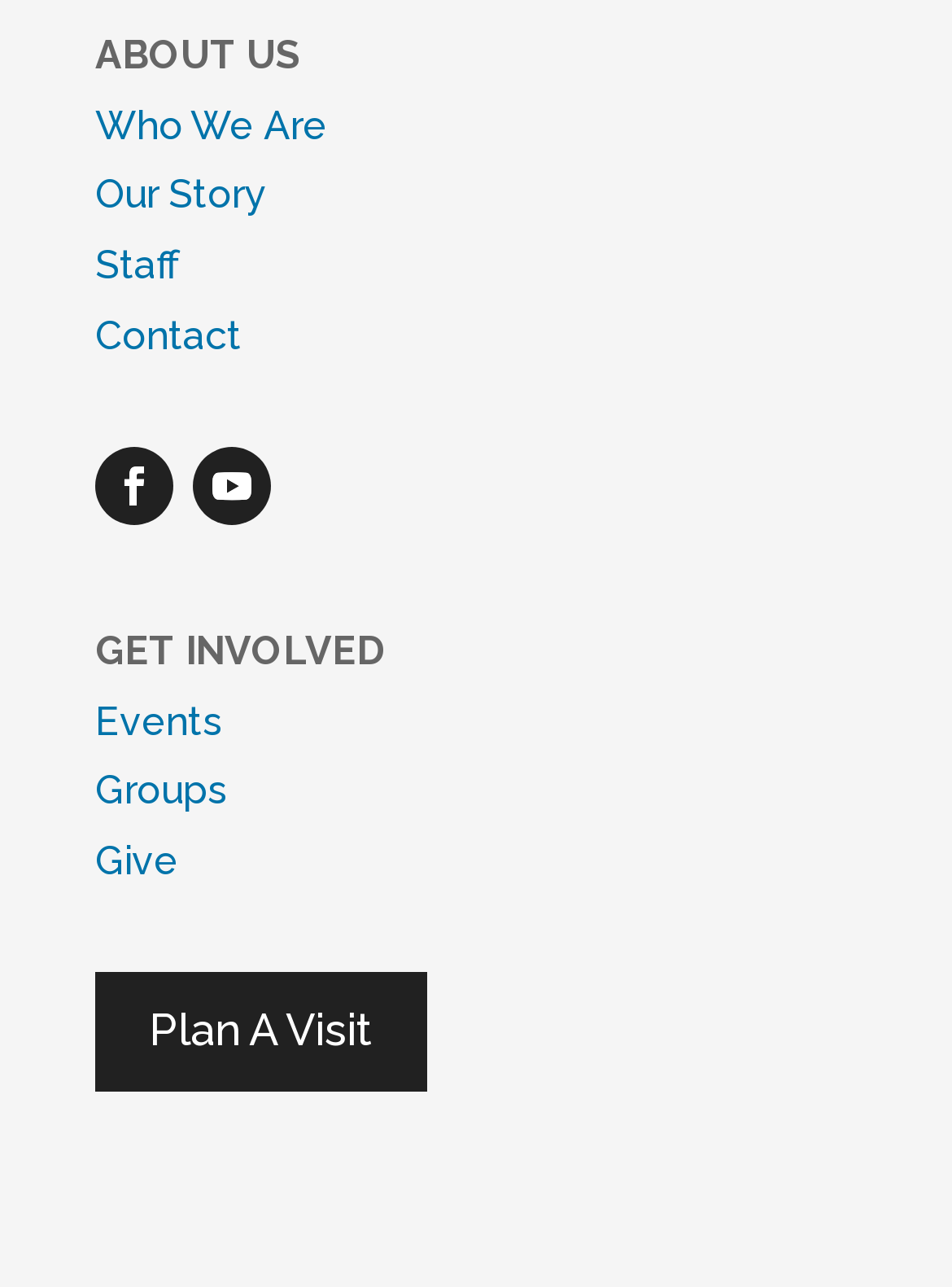What is the first section title?
Using the image, provide a concise answer in one word or a short phrase.

ABOUT US